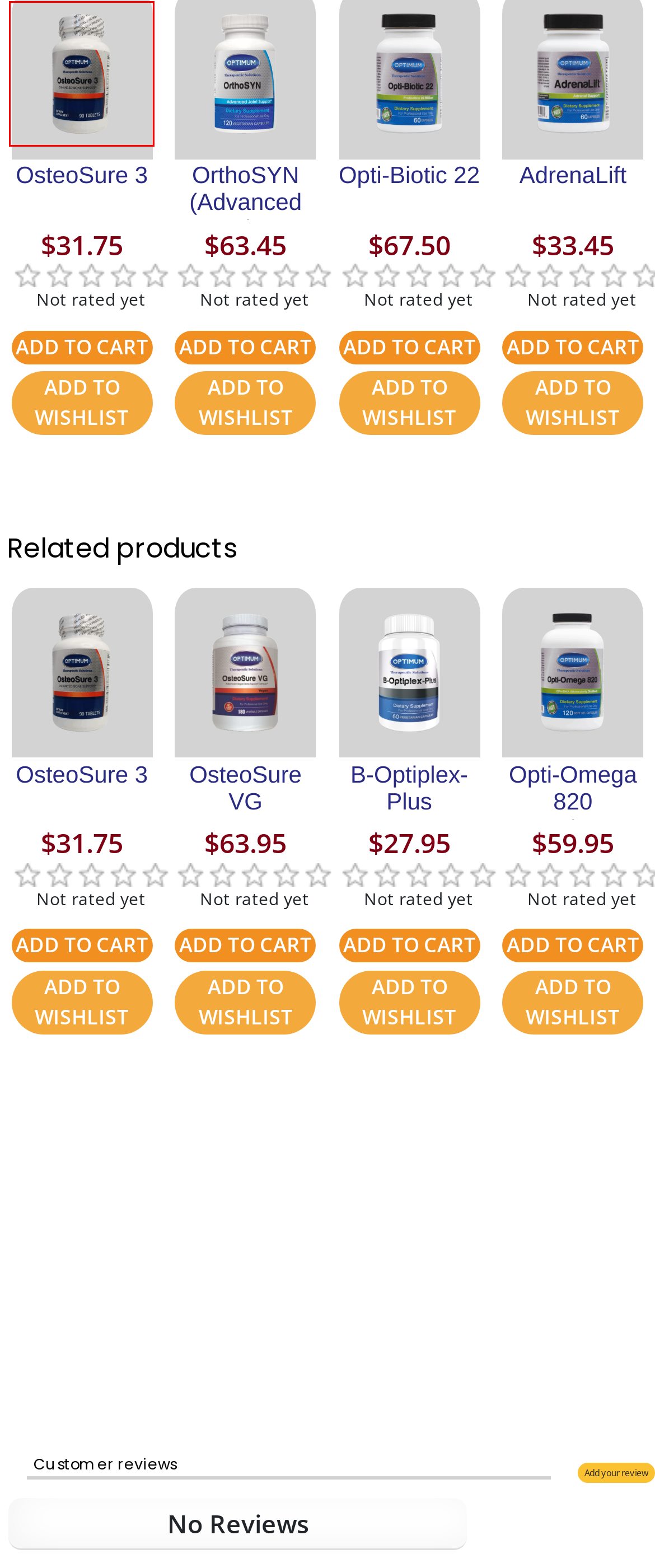You have a screenshot of a webpage with a red rectangle bounding box around a UI element. Choose the best description that matches the new page after clicking the element within the bounding box. The candidate descriptions are:
A. Products tagged with 'Biotin'
B. Opti-Omega 820 EPA/DHA (Molecularly  Distilled) 120 ct
C. OrthoSYN (Advanced Joint Support)
D. OsteoSure VG - Plant-Sourced Calcium Formula (180 Capsules)
E. B-Optiplex-Plus: B Vitamins with Choline & Trimethylglycine
F. Osteo Sure 3 (90 Tablets)
G. Opti-Biotic 22 (60 Capsules)
H. Adrenal Support Supplements

F